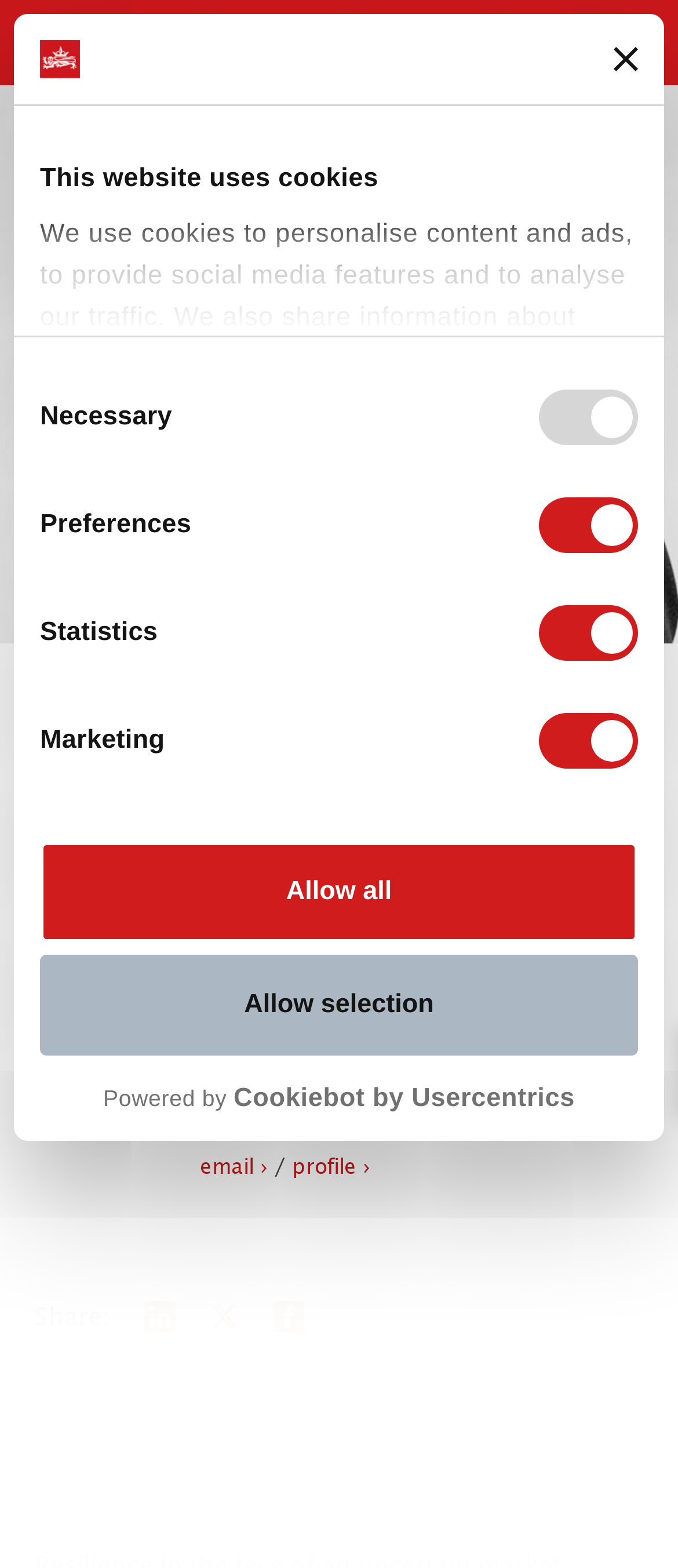Give a one-word or phrase response to the following question: What is the date of the article?

16 June 2020